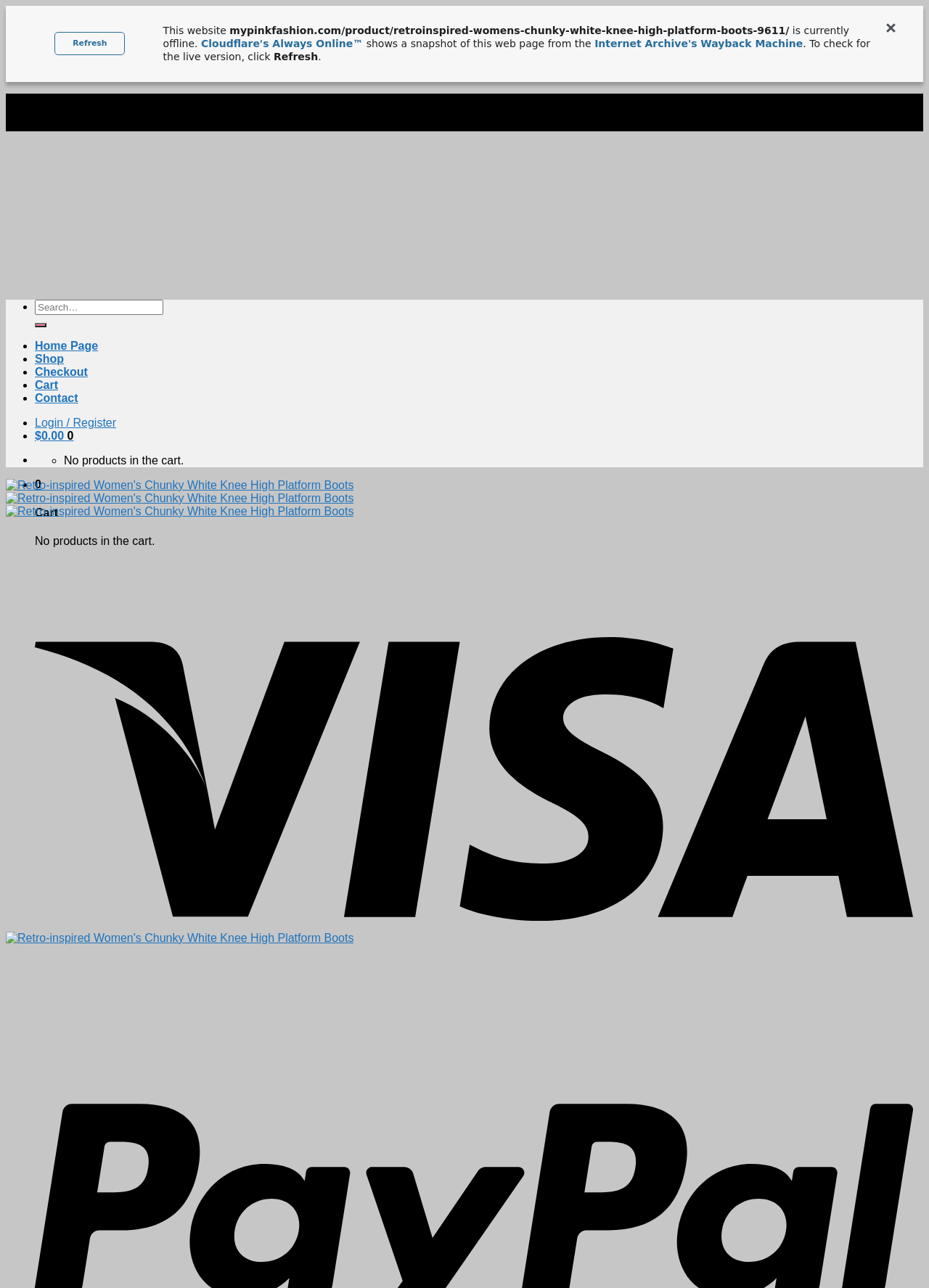Please provide a one-word or short phrase answer to the question:
What is the current status of the website?

Offline